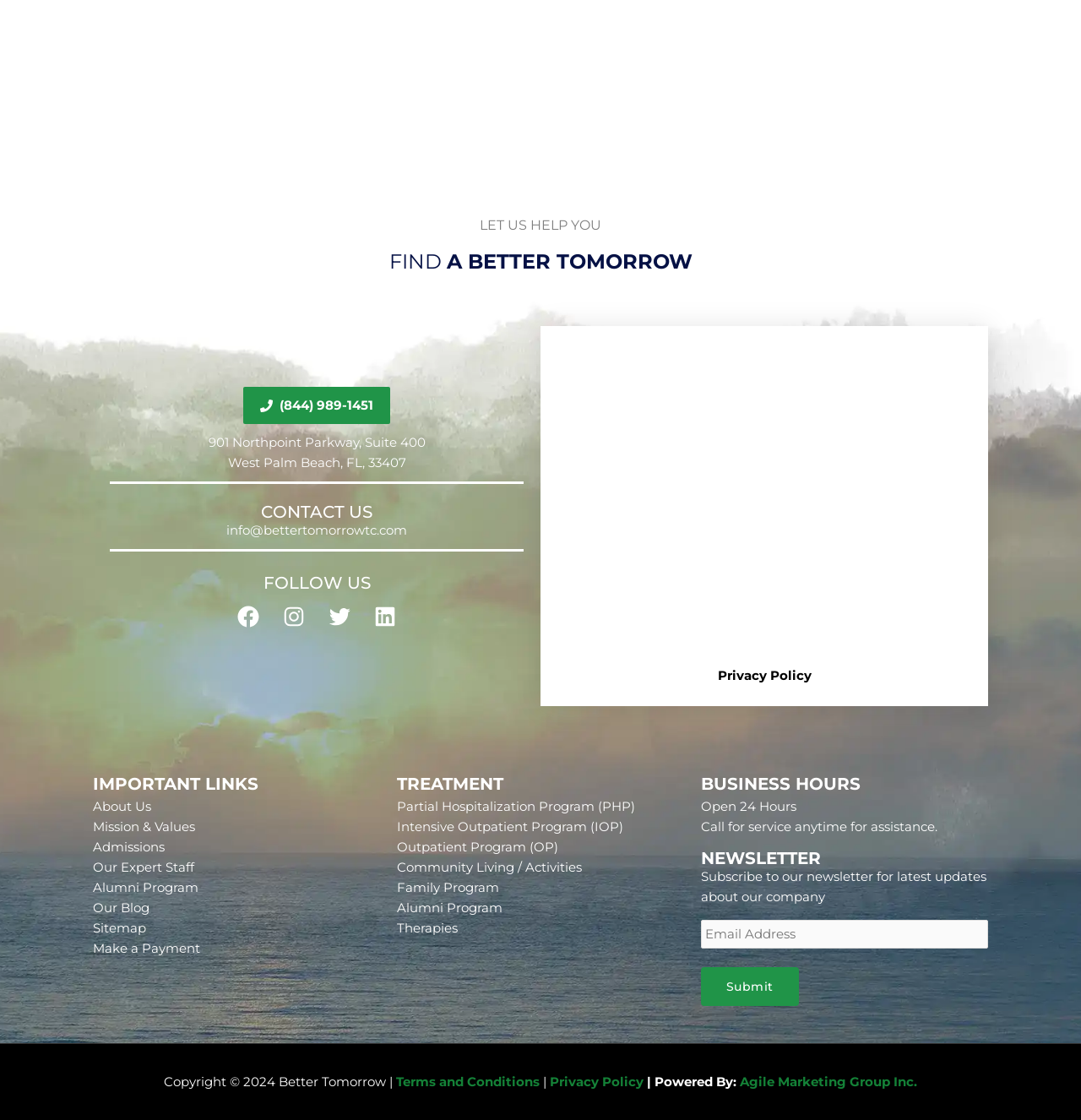Identify the bounding box coordinates of the section that should be clicked to achieve the task described: "Click the 'LET US HELP YOU' heading".

[0.086, 0.194, 0.914, 0.209]